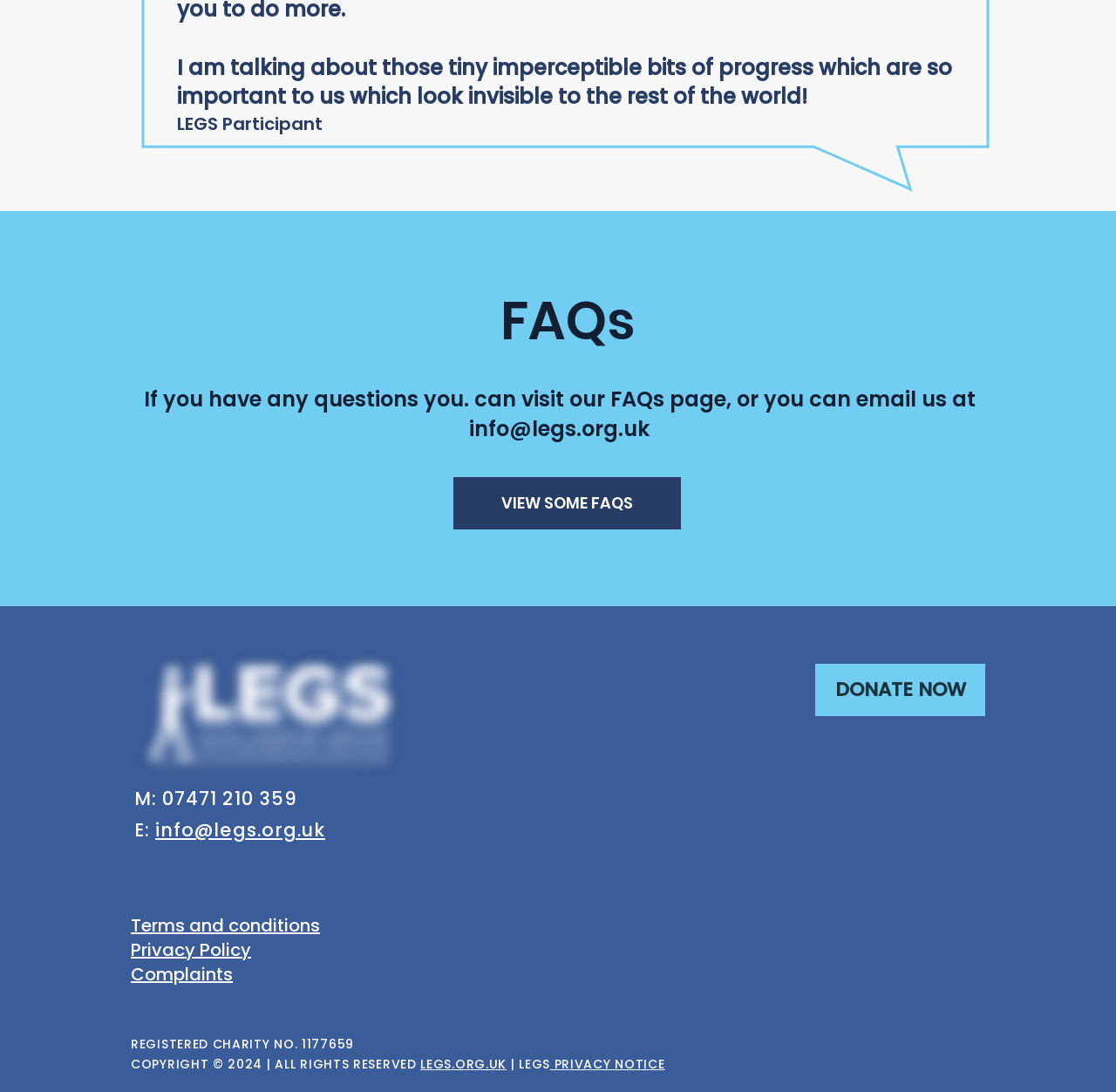Locate the UI element described as follows: "07471 210 359". Return the bounding box coordinates as four float numbers between 0 and 1 in the order [left, top, right, bottom].

[0.145, 0.72, 0.266, 0.743]